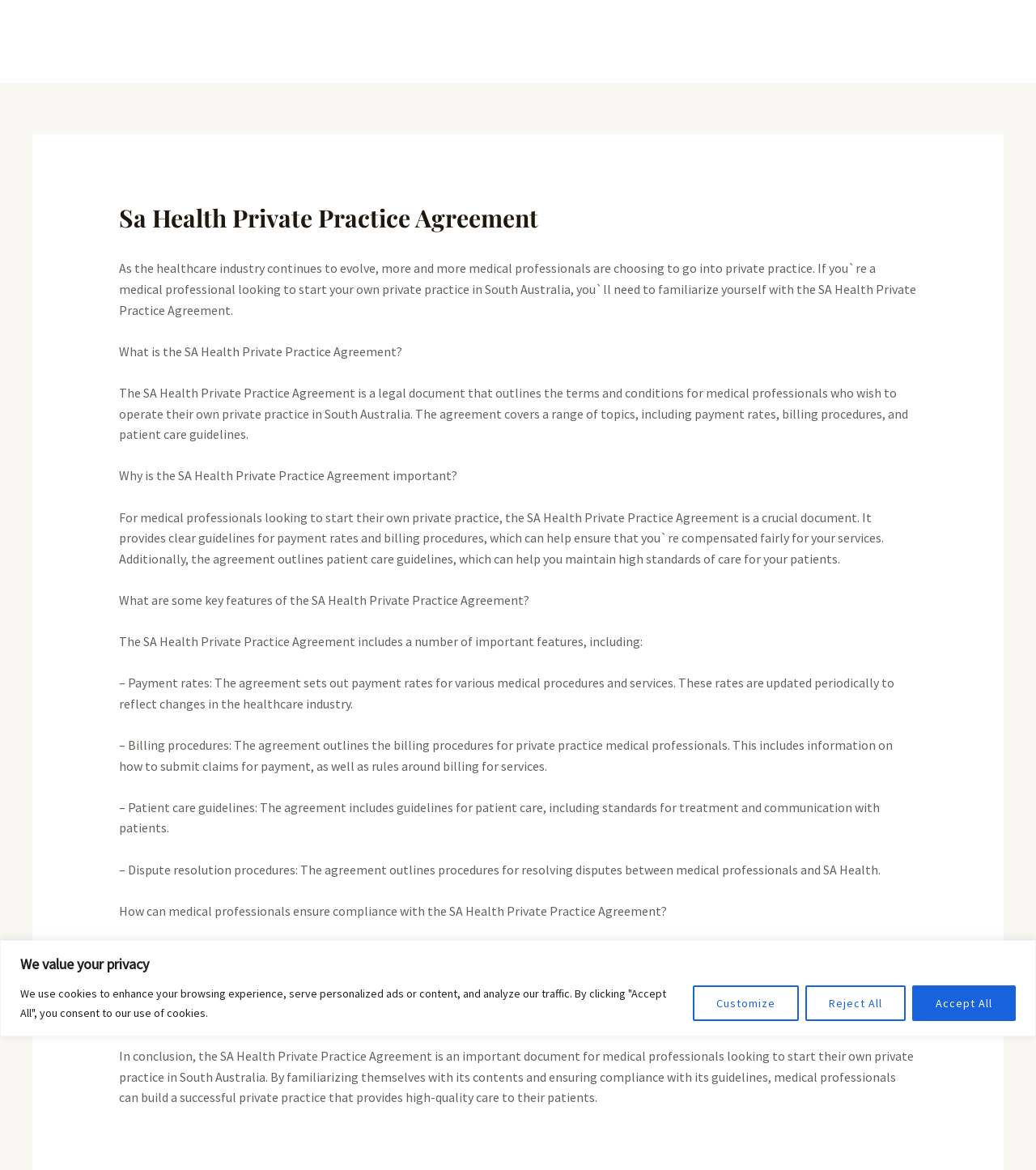Give a detailed account of the webpage's layout and content.

The webpage is about the SA Health Private Practice Agreement, a crucial document for medical professionals in South Australia who want to start their own private practice. At the top of the page, there is a cookie consent notification with three buttons: "Customize", "Reject All", and "Accept All". 

Below the notification, the page is divided into sections. The first section is a header with the title "Sa Health Private Practice Agreement". 

The main content of the page is a series of paragraphs that provide information about the SA Health Private Practice Agreement. The text explains what the agreement is, its importance, and its key features, including payment rates, billing procedures, patient care guidelines, and dispute resolution procedures. 

The paragraphs are arranged in a vertical column, with each paragraph building on the previous one to provide a comprehensive overview of the agreement. The text is dense and informative, suggesting that the page is intended for medical professionals who need to understand the agreement in detail. 

At the very bottom of the page, there is a "Post navigation" section, but it does not contain any visible links or content.